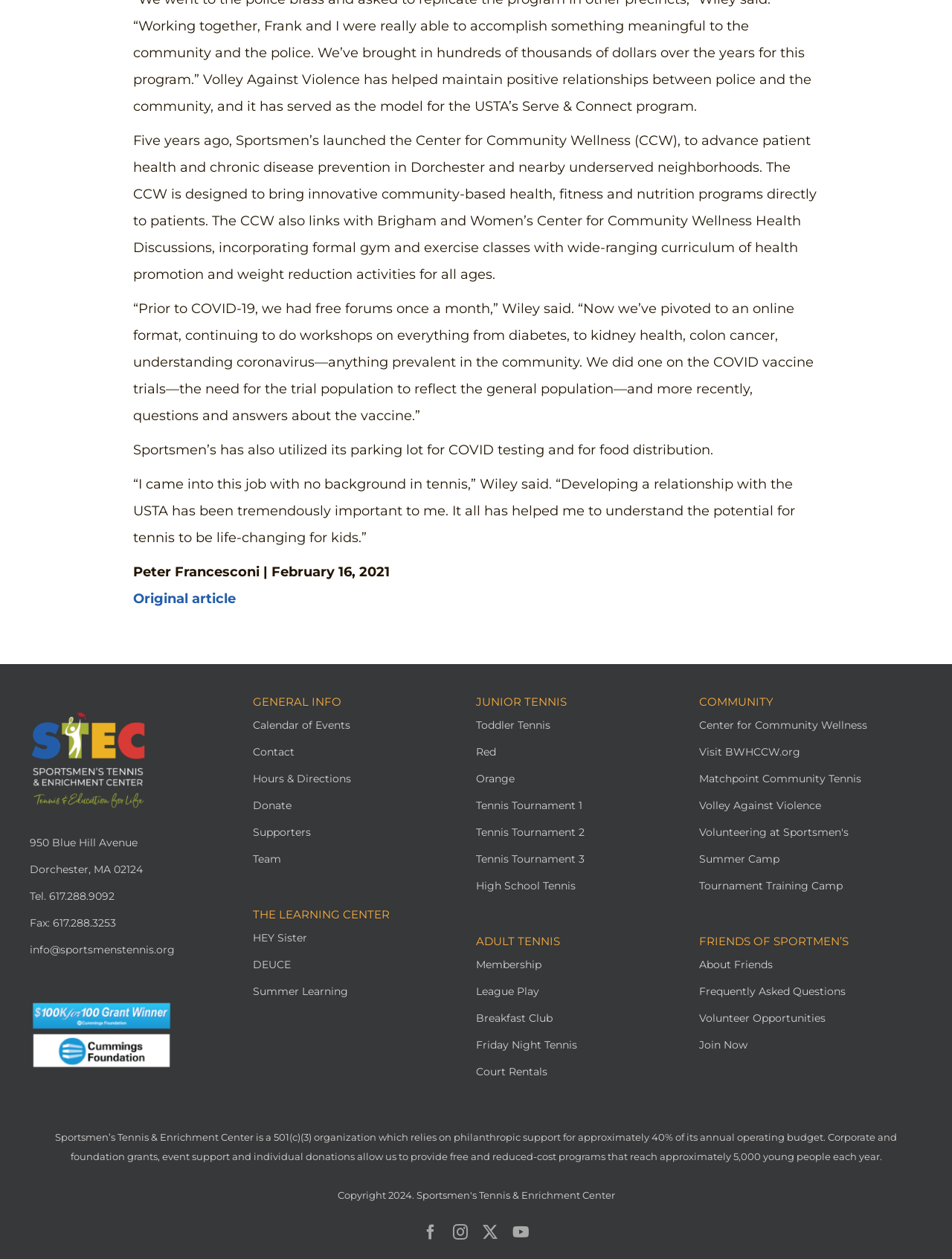Please determine the bounding box coordinates of the element to click on in order to accomplish the following task: "Check the 'Calendar of Events'". Ensure the coordinates are four float numbers ranging from 0 to 1, i.e., [left, top, right, bottom].

[0.266, 0.569, 0.368, 0.582]